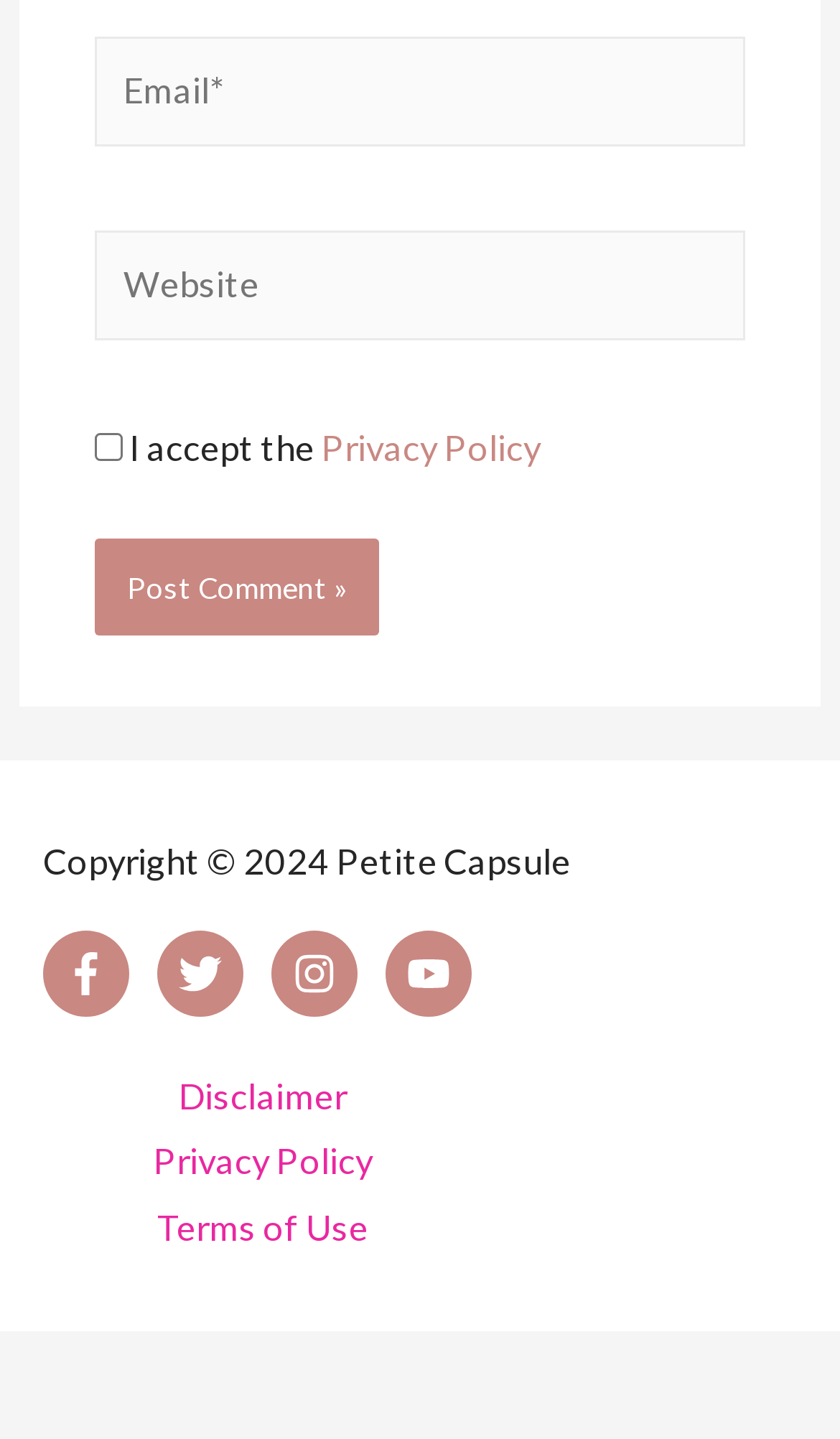Using the image as a reference, answer the following question in as much detail as possible:
What is the copyright year?

The copyright year is mentioned in the StaticText element with ID 195 which says 'Copyright © 2024'.